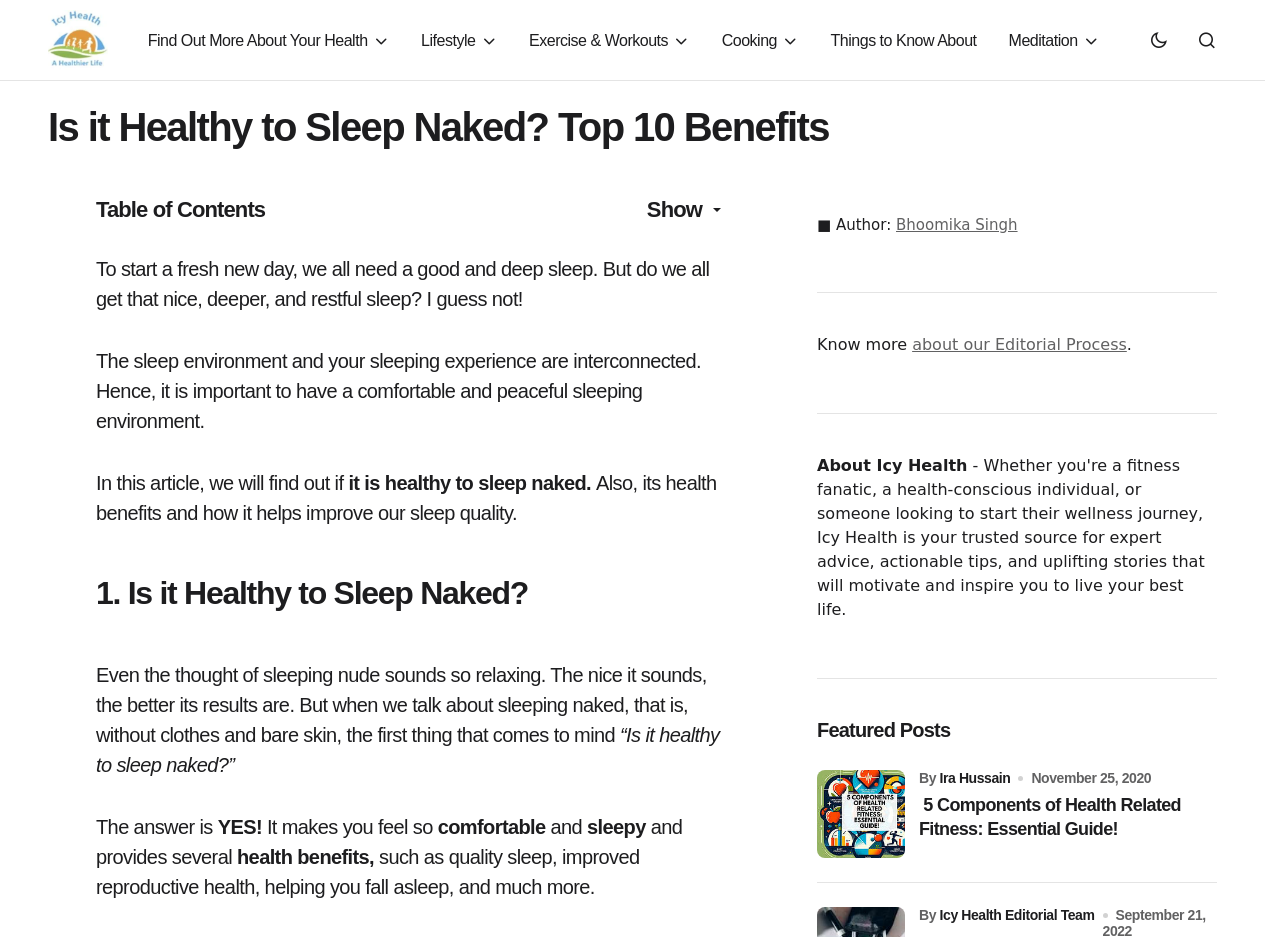Determine the bounding box coordinates for the region that must be clicked to execute the following instruction: "Learn more about our Editorial Process".

[0.713, 0.358, 0.88, 0.378]